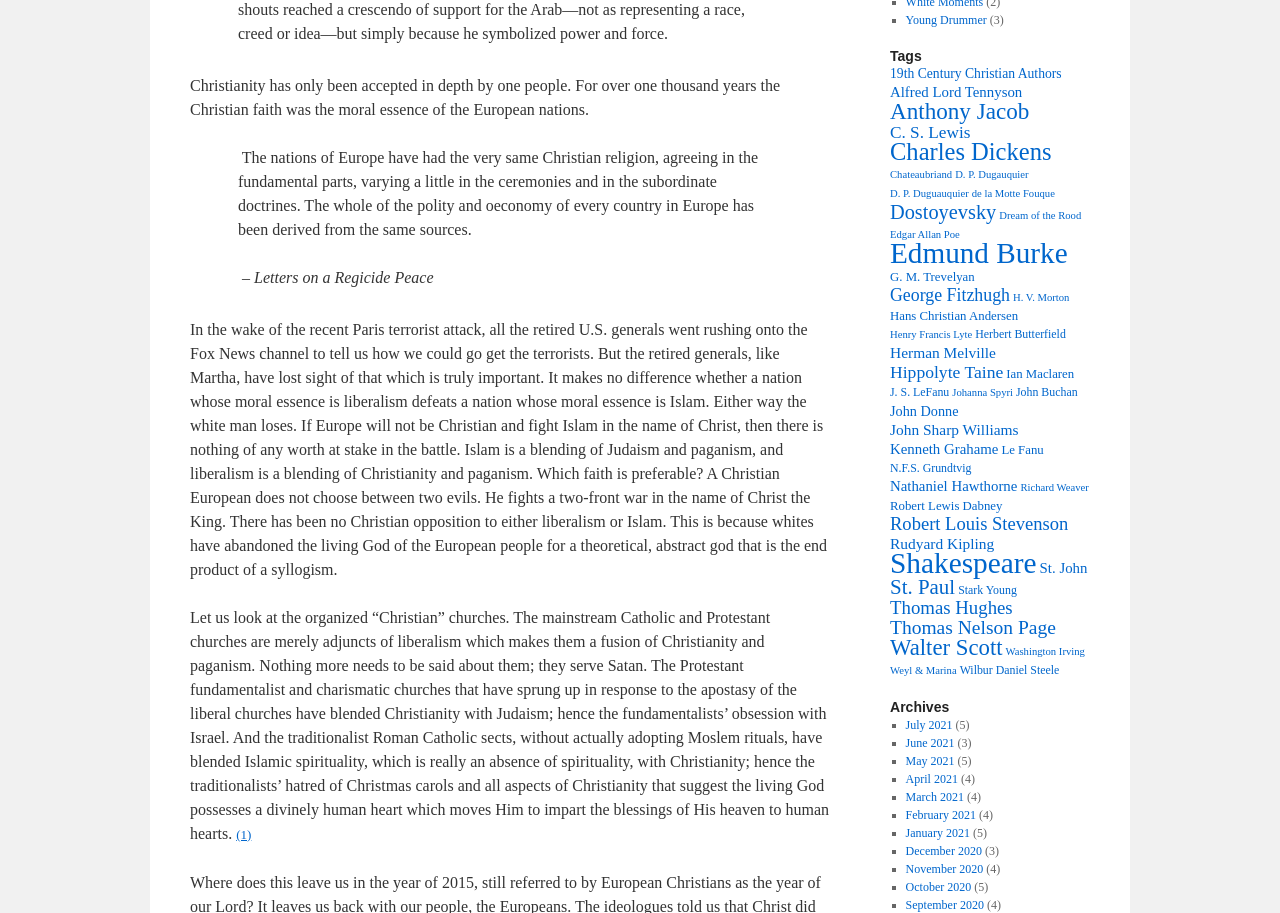Please locate the bounding box coordinates for the element that should be clicked to achieve the following instruction: "Explore the 'Archives' section". Ensure the coordinates are given as four float numbers between 0 and 1, i.e., [left, top, right, bottom].

[0.695, 0.765, 0.852, 0.784]